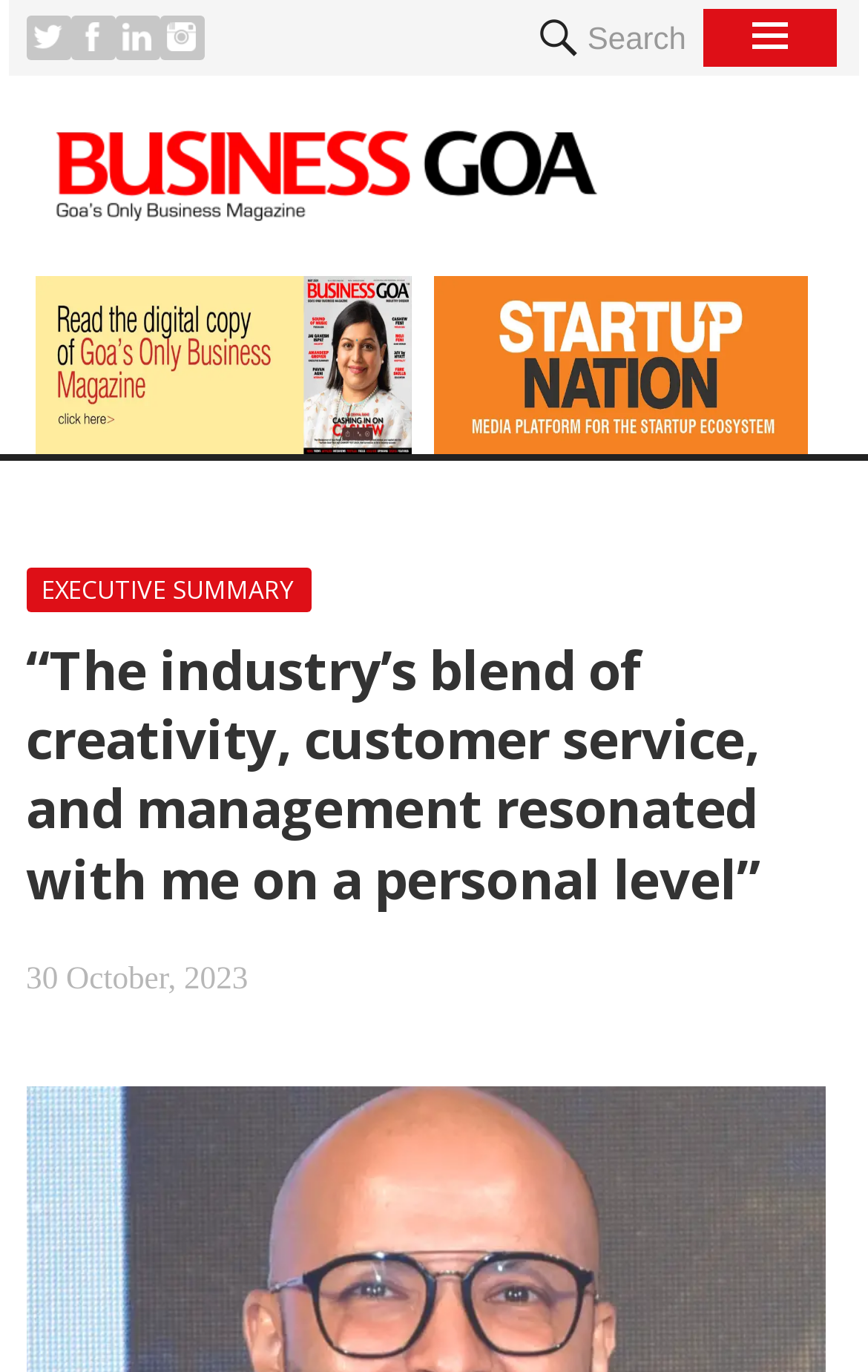Can you find and generate the webpage's heading?

“The industry’s blend of creativity, customer service, and management resonated with me on a personal level”